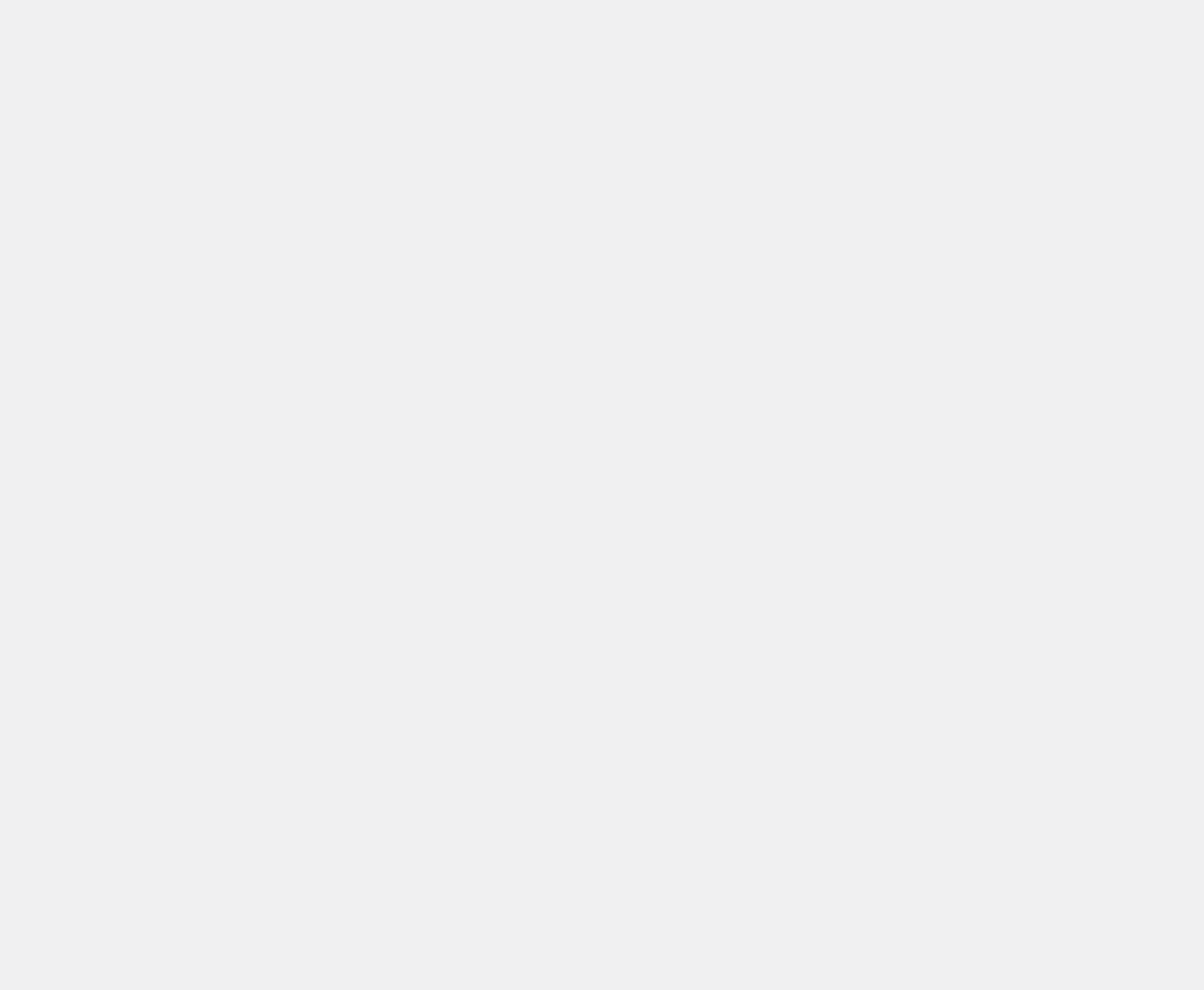Answer in one word or a short phrase: 
How many views does the article 'ofi cocoa shares how transparency and traceability are driving sustainability impact for food & beverage sector' have?

126 views